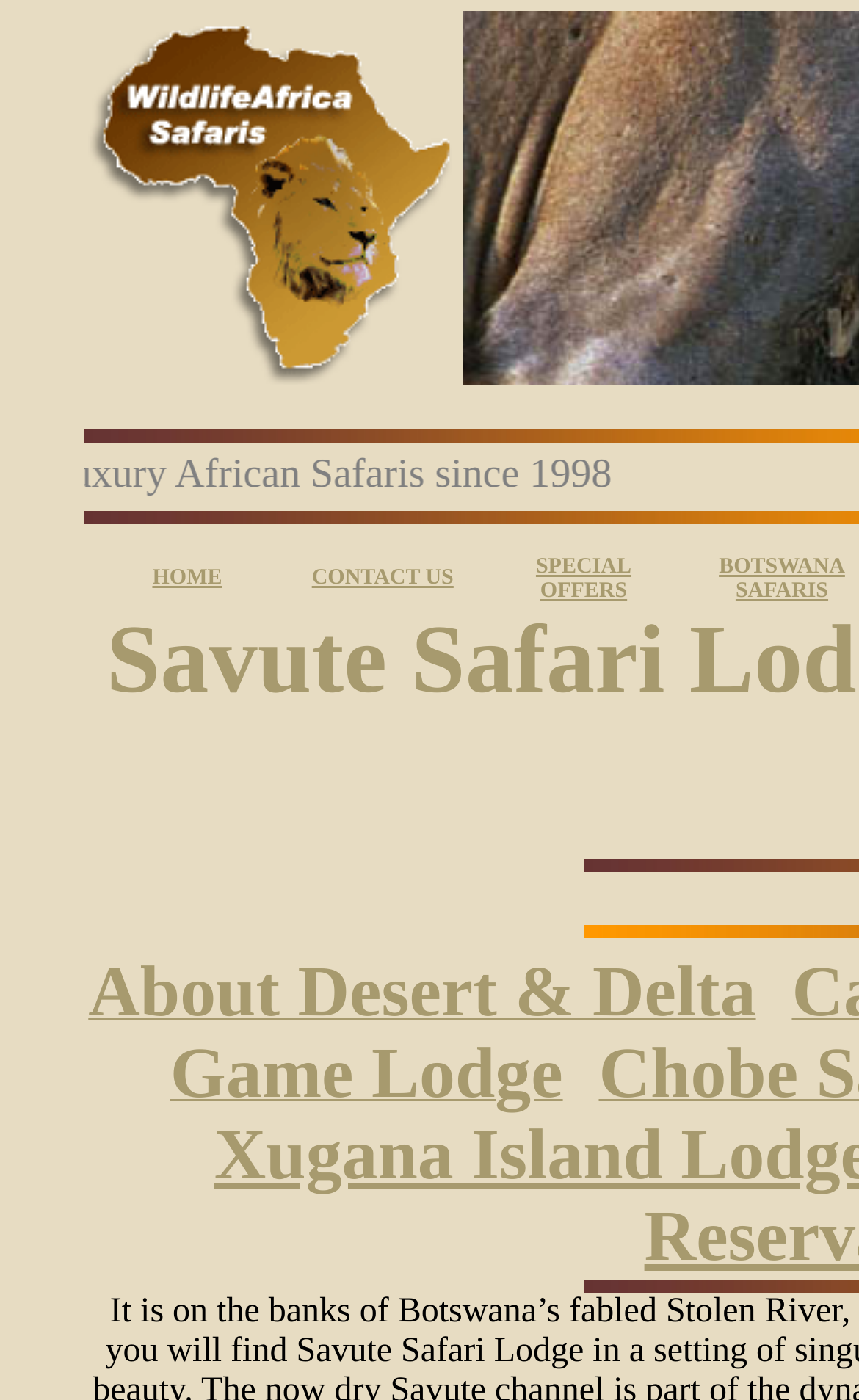Given the description of the UI element: "About Desert & Delta", predict the bounding box coordinates in the form of [left, top, right, bottom], with each value being a float between 0 and 1.

[0.103, 0.705, 0.88, 0.731]